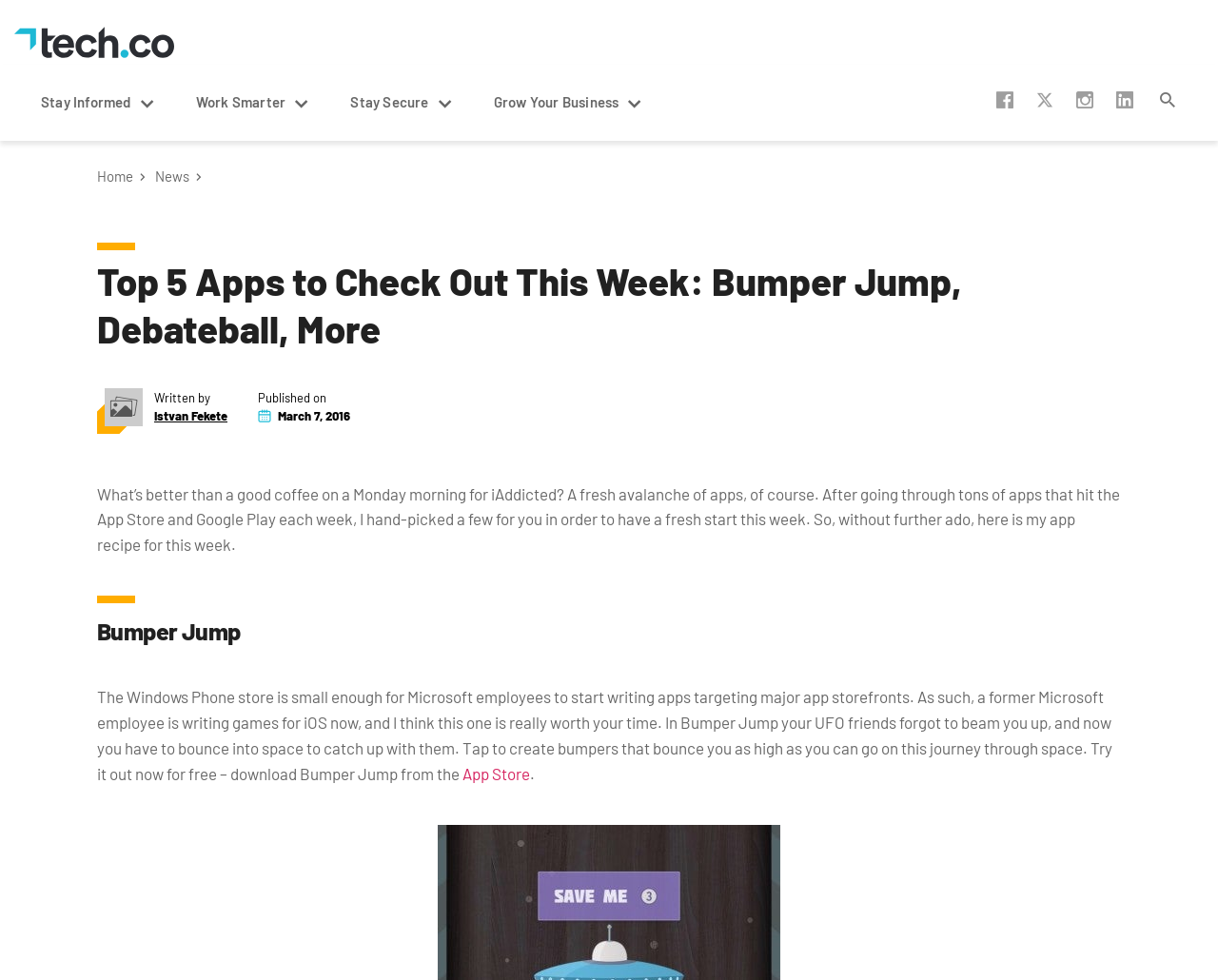Kindly respond to the following question with a single word or a brief phrase: 
How many categories are there in the top navigation bar?

4